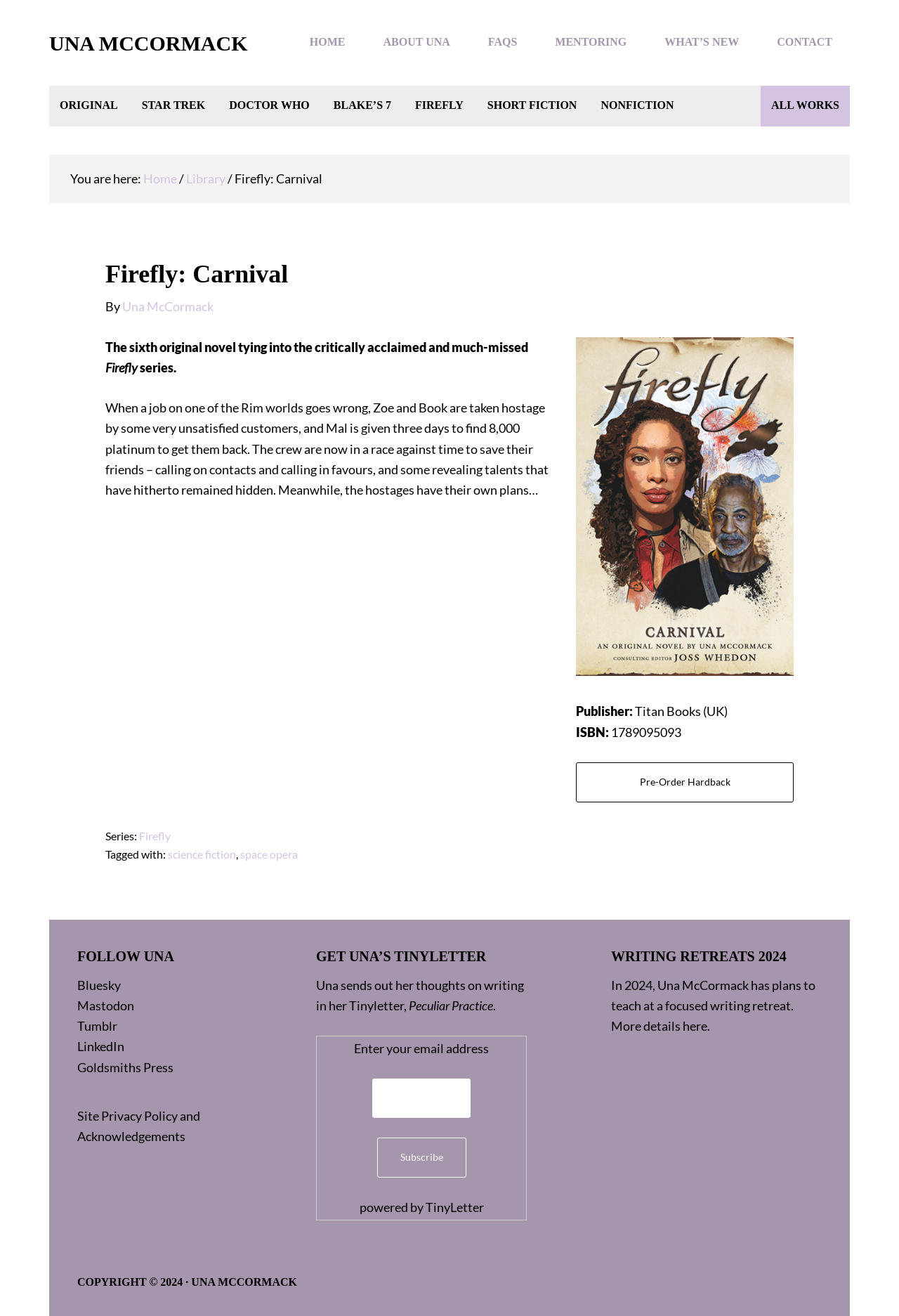Please determine the bounding box coordinates of the element's region to click for the following instruction: "Click on the 'HOME' link".

[0.325, 0.0, 0.404, 0.064]